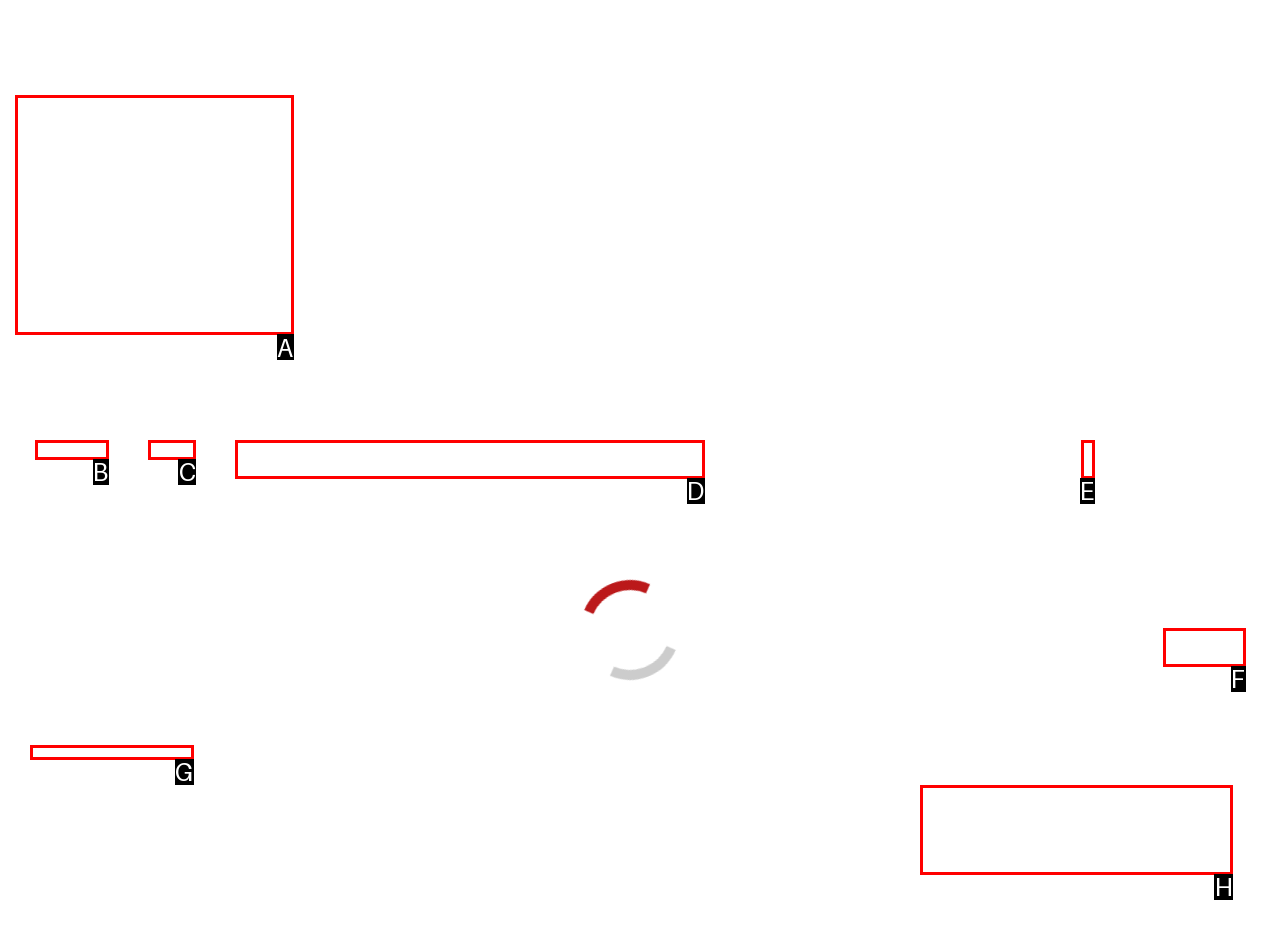Point out the specific HTML element to click to complete this task: Click on Catholics striving for holiness Reply with the letter of the chosen option.

A